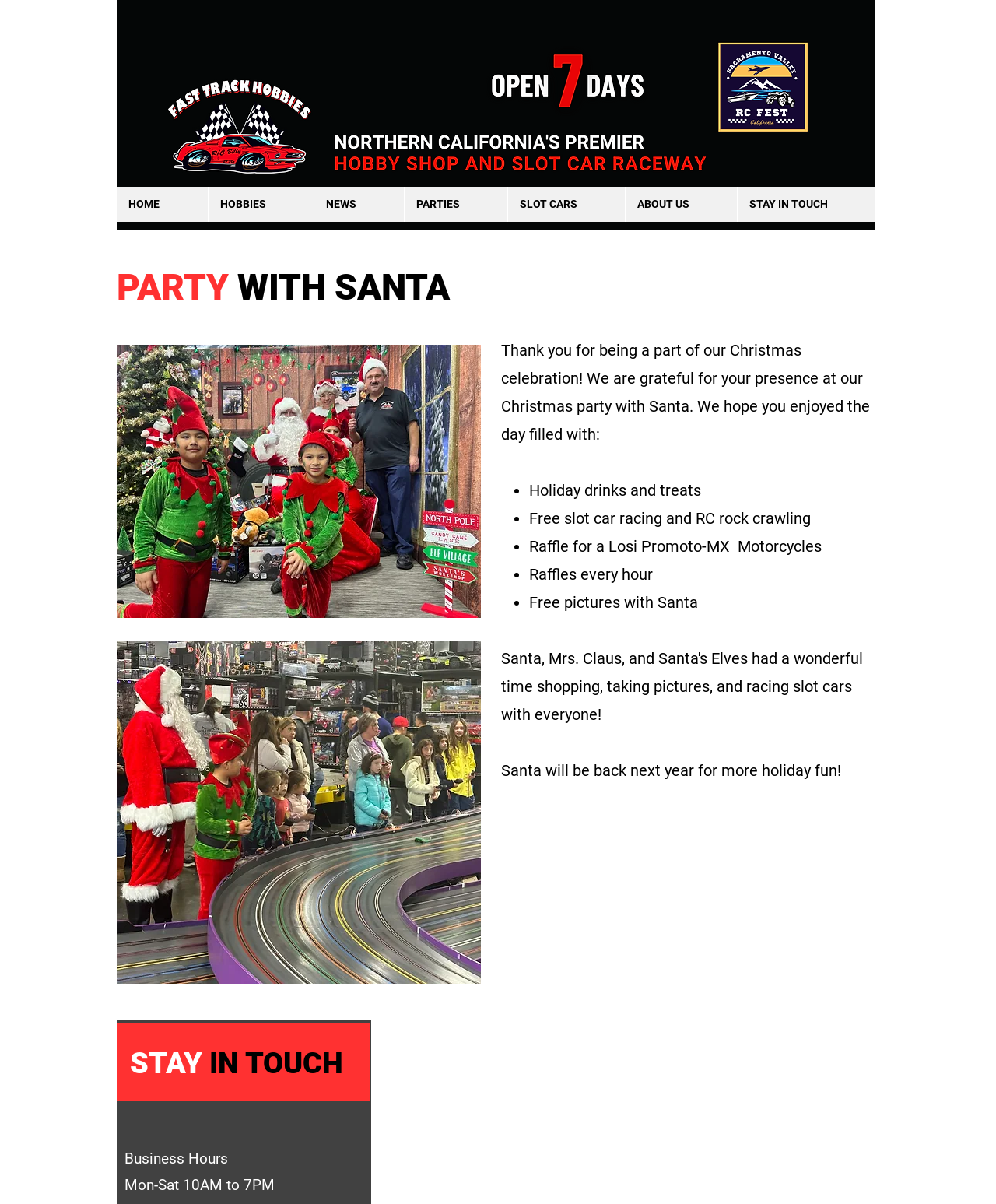From the webpage screenshot, predict the bounding box of the UI element that matches this description: "PARTIES".

[0.405, 0.155, 0.509, 0.184]